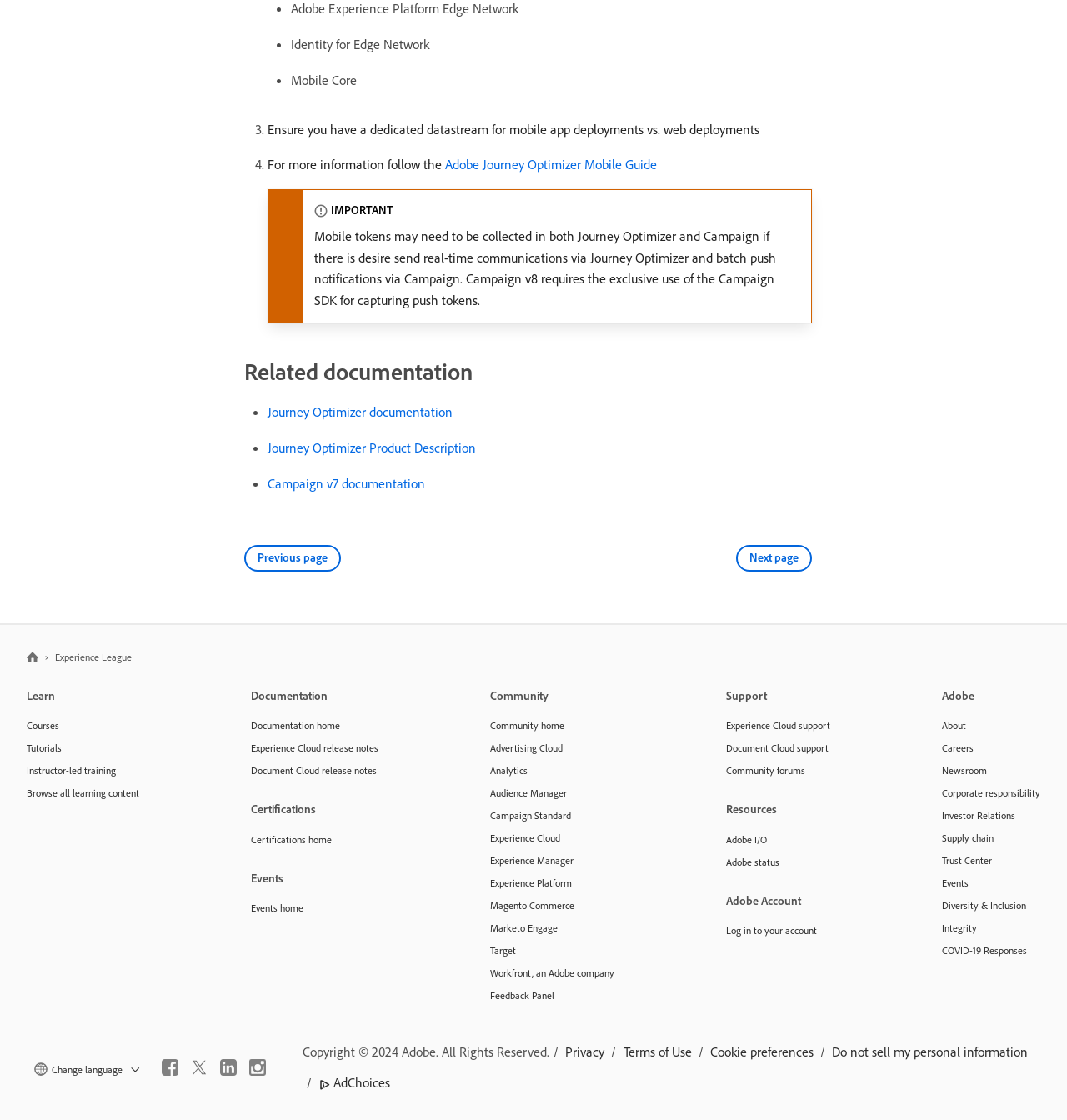Locate the bounding box coordinates of the UI element described by: "Adobe Journey Optimizer Mobile Guide". Provide the coordinates as four float numbers between 0 and 1, formatted as [left, top, right, bottom].

[0.417, 0.139, 0.616, 0.154]